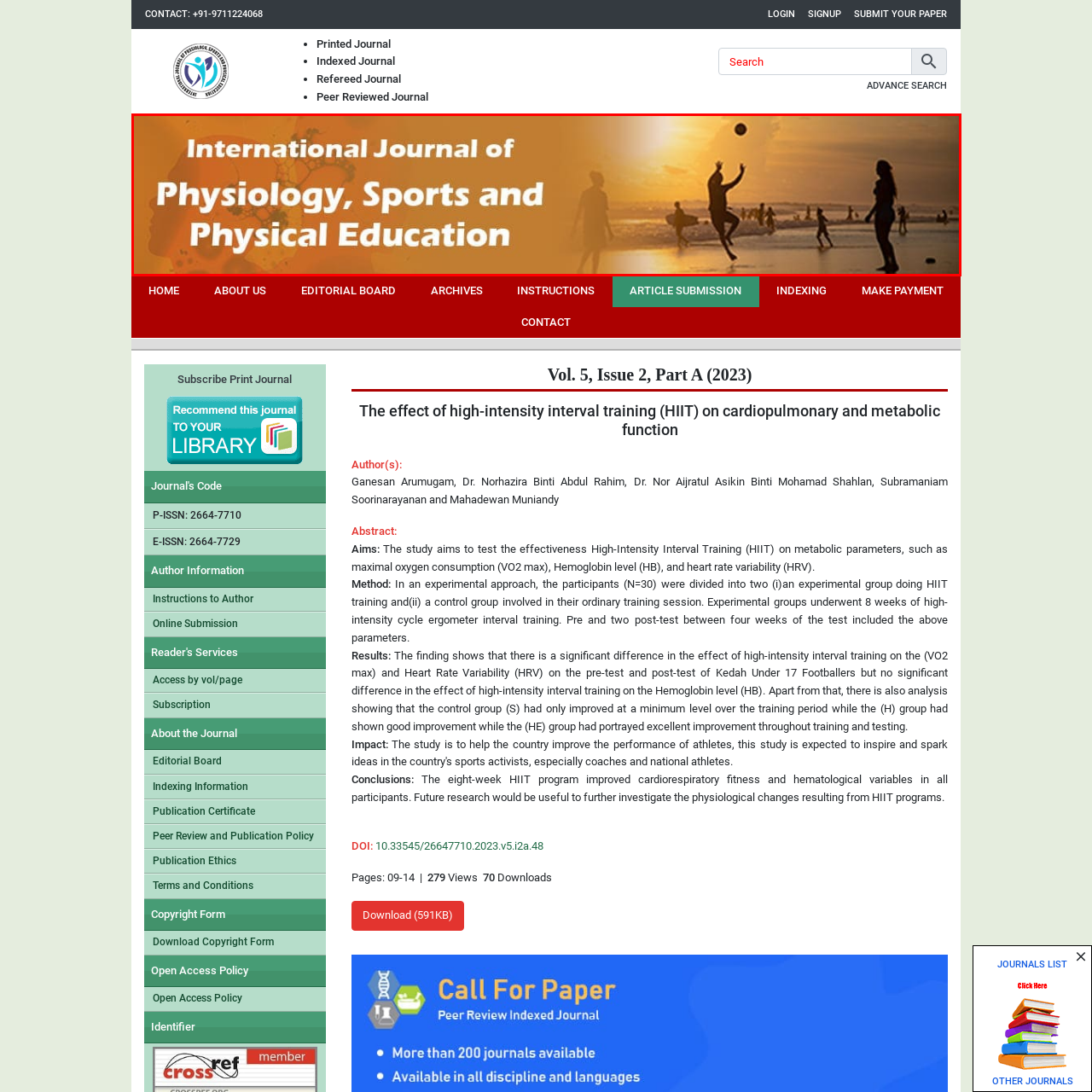Craft a detailed explanation of the image surrounded by the red outline.

The image showcases the header for the *International Journal of Physiology, Sports and Physical Education*. Set against a warm orange backdrop, it features dynamic silhouettes of individuals engaging in beach sports, illustrating the journal's focus on physical activity and education. The title is prominently displayed in bold white text, emphasizing the commitment to research in physiology and sports. This visual encapsulates the journal's dedication to promoting physical education and the importance of exercise in fostering health and well-being.